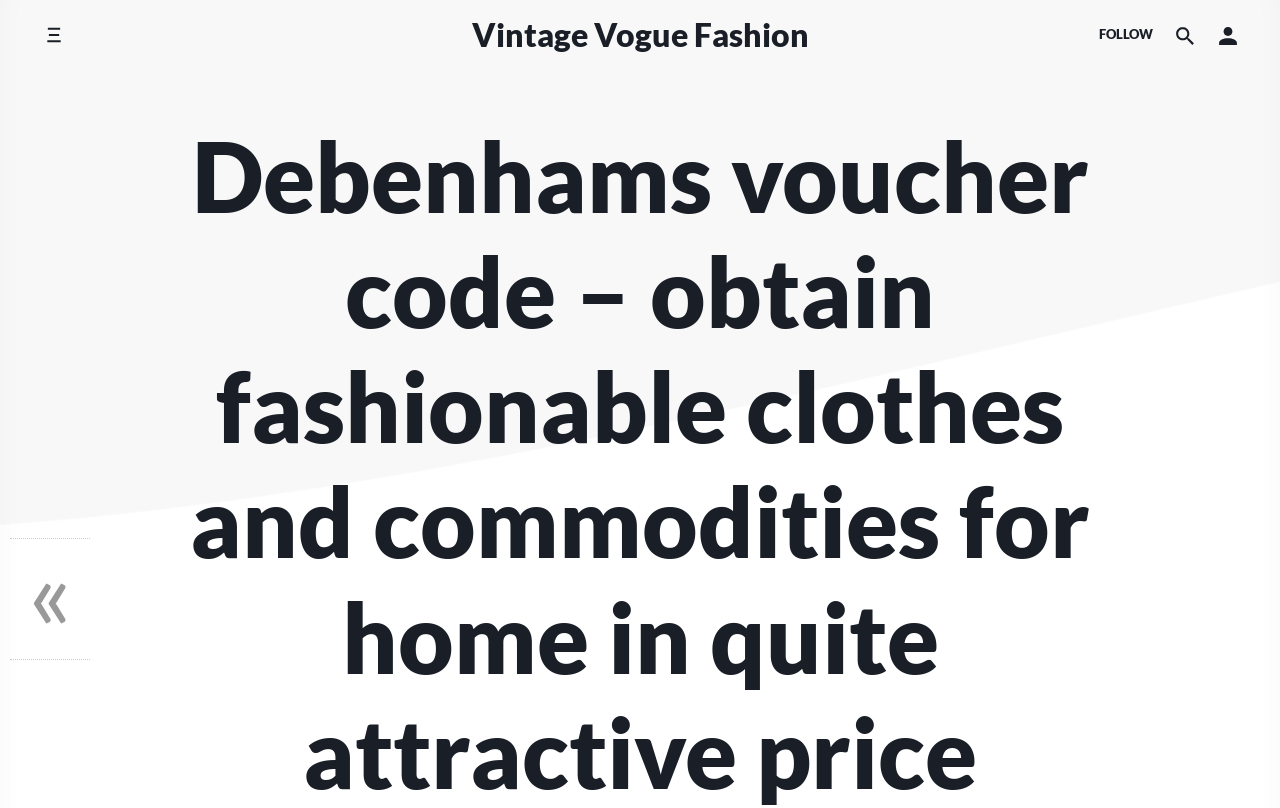What is the name of the website?
Deliver a detailed and extensive answer to the question.

I determined the answer by looking at the heading element with the text 'Vintage Vogue Fashion' which is likely to be the title of the website.